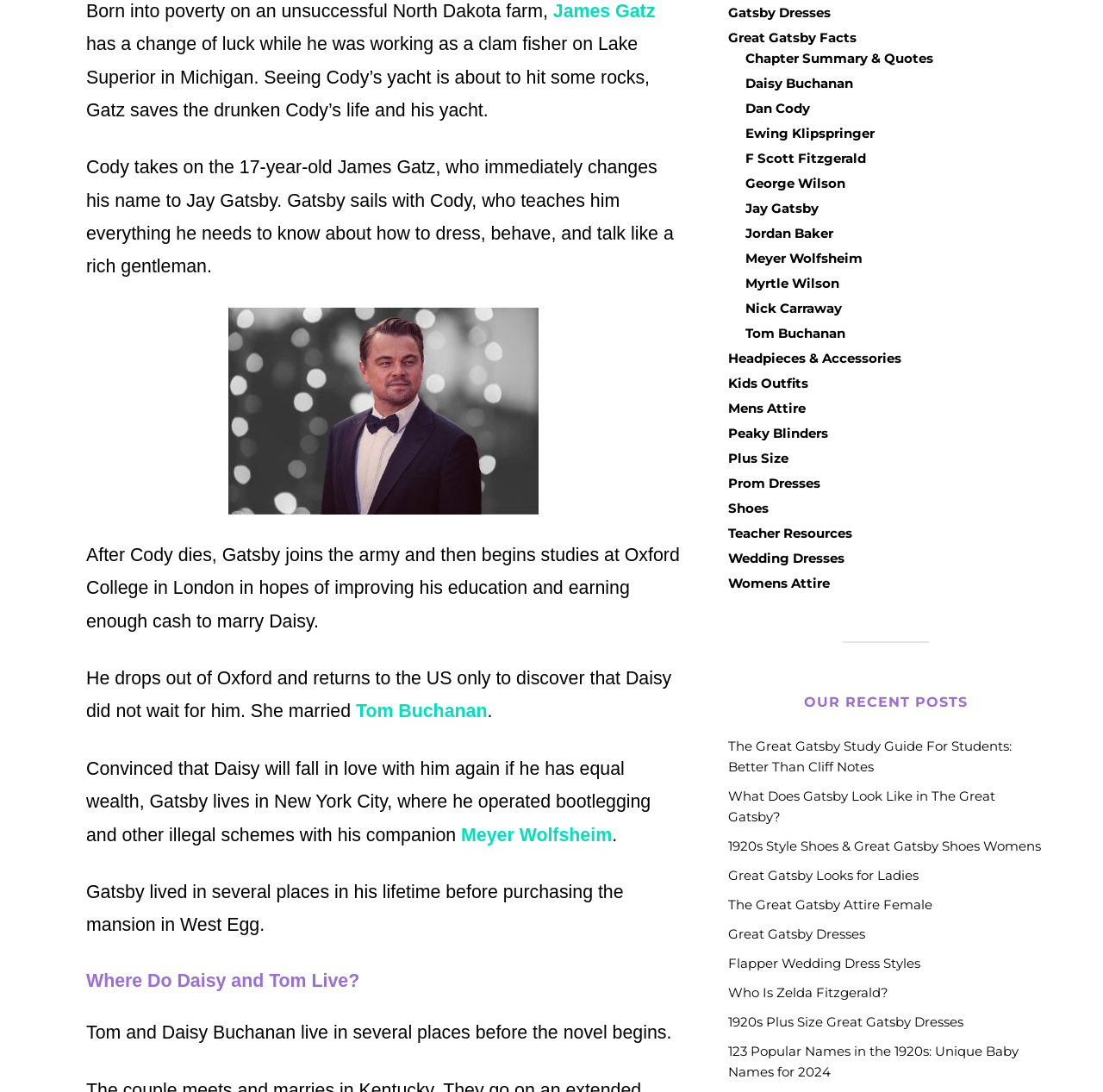Using the provided description: "Shoes", find the bounding box coordinates of the corresponding UI element. The output should be four float numbers between 0 and 1, in the format [left, top, right, bottom].

[0.66, 0.458, 0.697, 0.473]